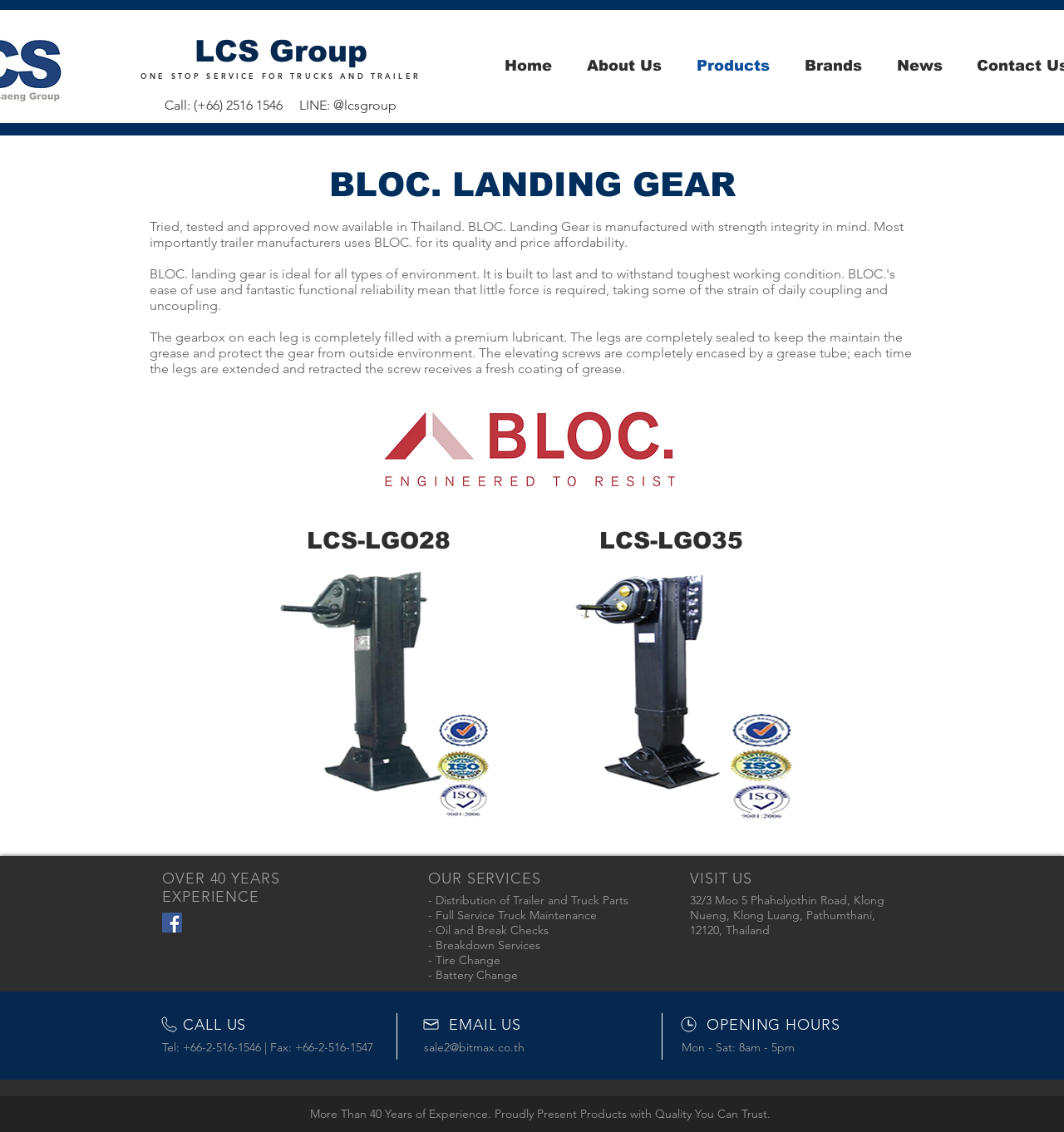What is the address of LCS Group?
Using the image provided, answer with just one word or phrase.

32/3 Moo 5 Phaholyothin Road, Klong Nueng, Klong Luang, Pathumthani, 12120, Thailand